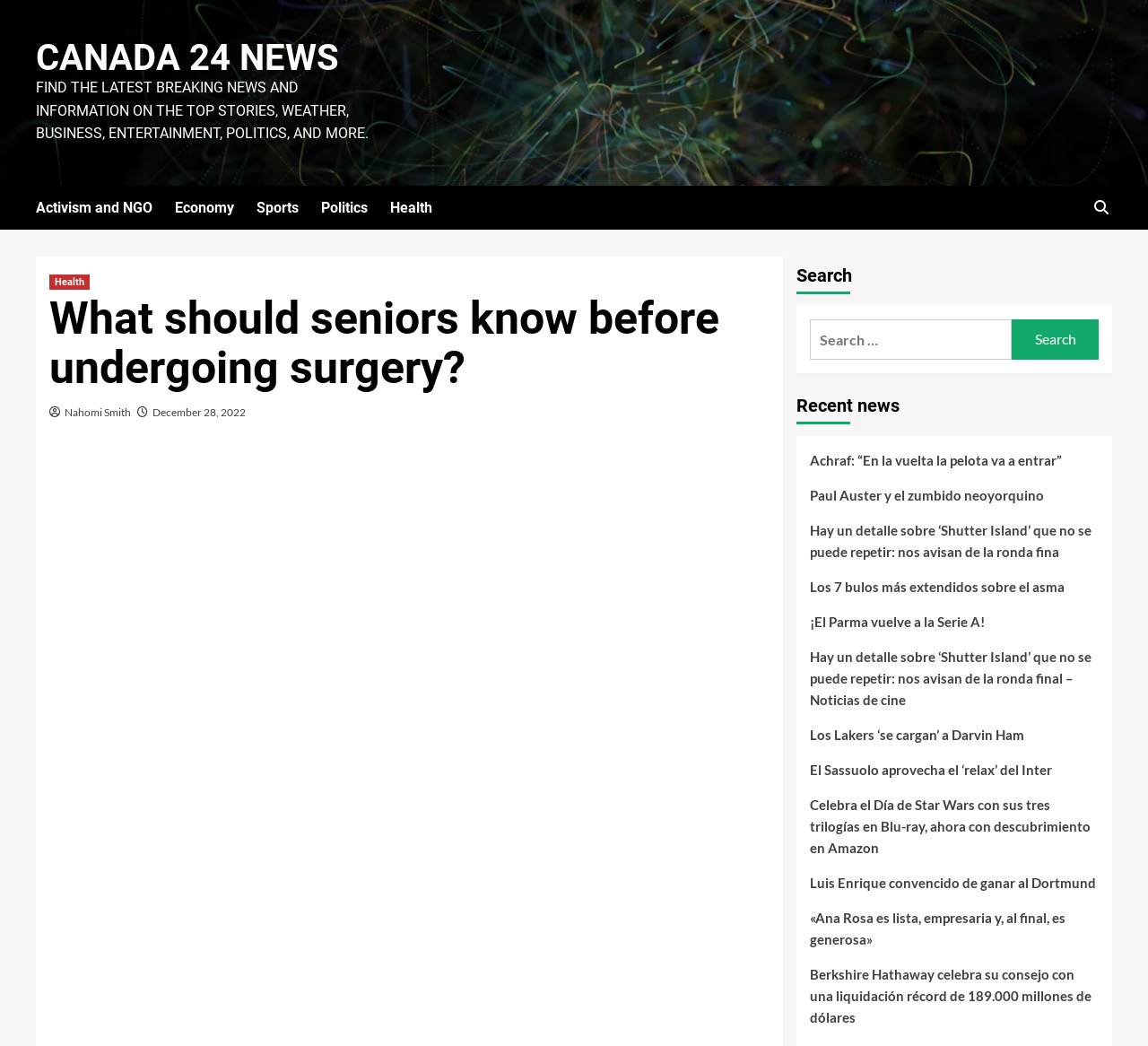Identify the main heading from the webpage and provide its text content.

What should seniors know before undergoing surgery?